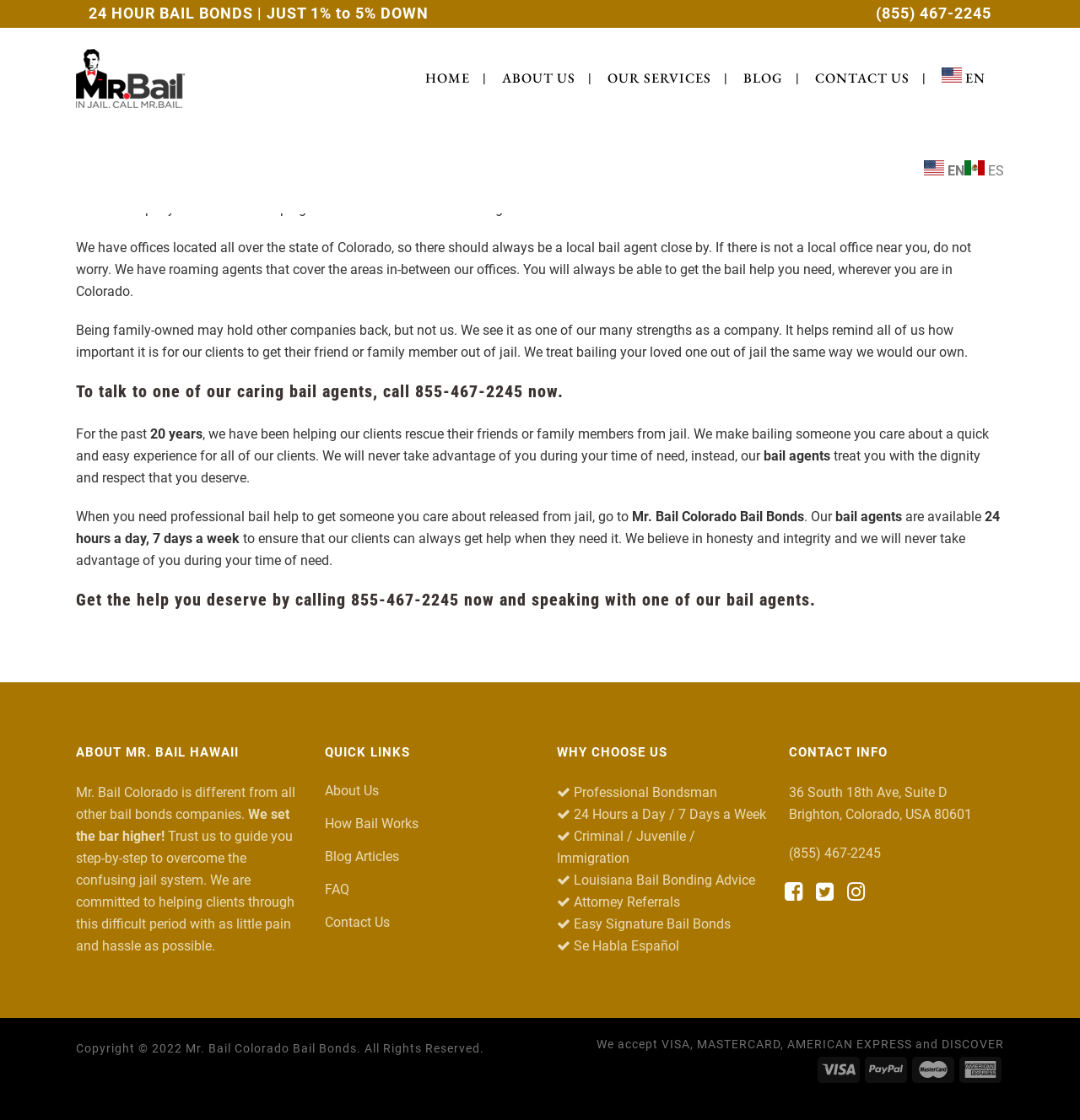What languages are supported by the bail bond company?
Kindly offer a comprehensive and detailed response to the question.

The webpage indicates that the company supports both English and Spanish, as evidenced by the 'Se Habla Español' text at the bottom of the page. This suggests that the company caters to a diverse client base.